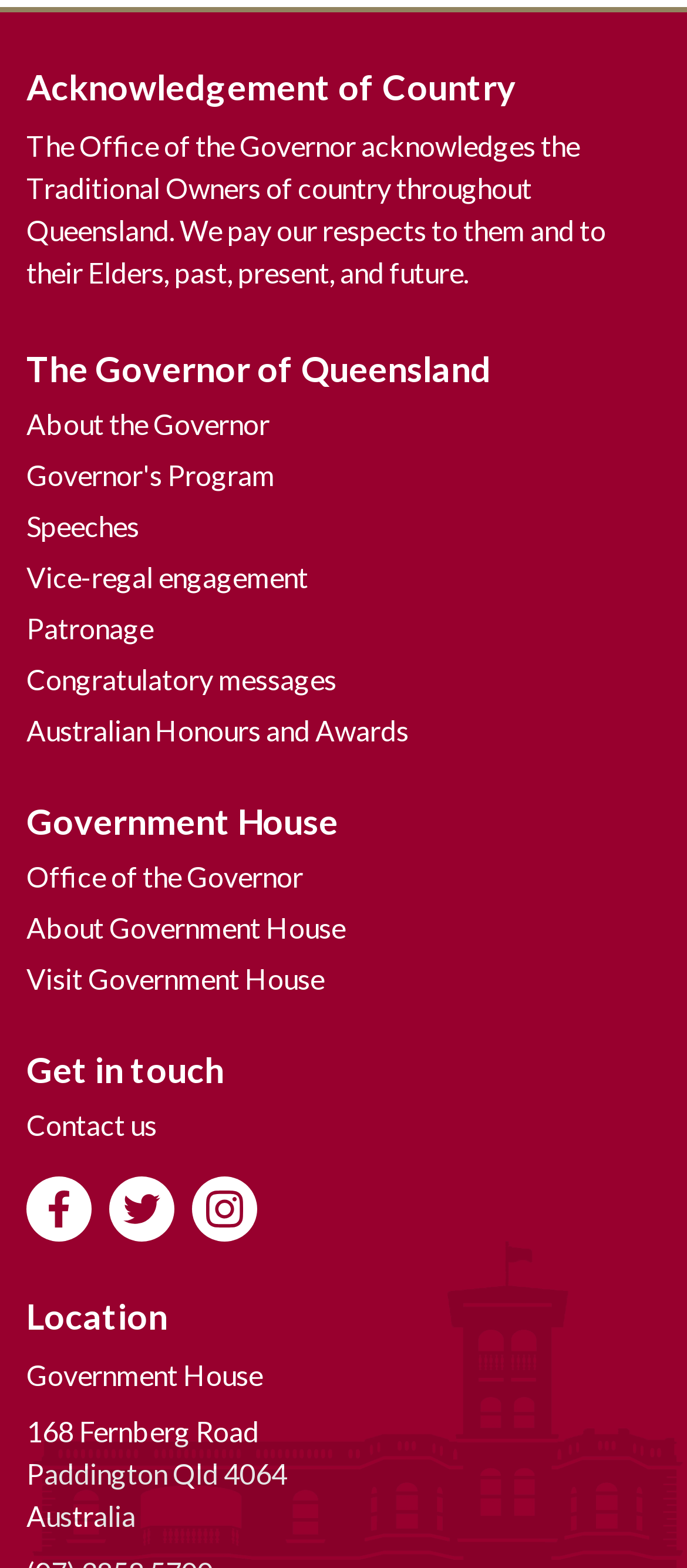Please identify the bounding box coordinates for the region that you need to click to follow this instruction: "Learn about the Governor".

[0.038, 0.254, 0.392, 0.287]